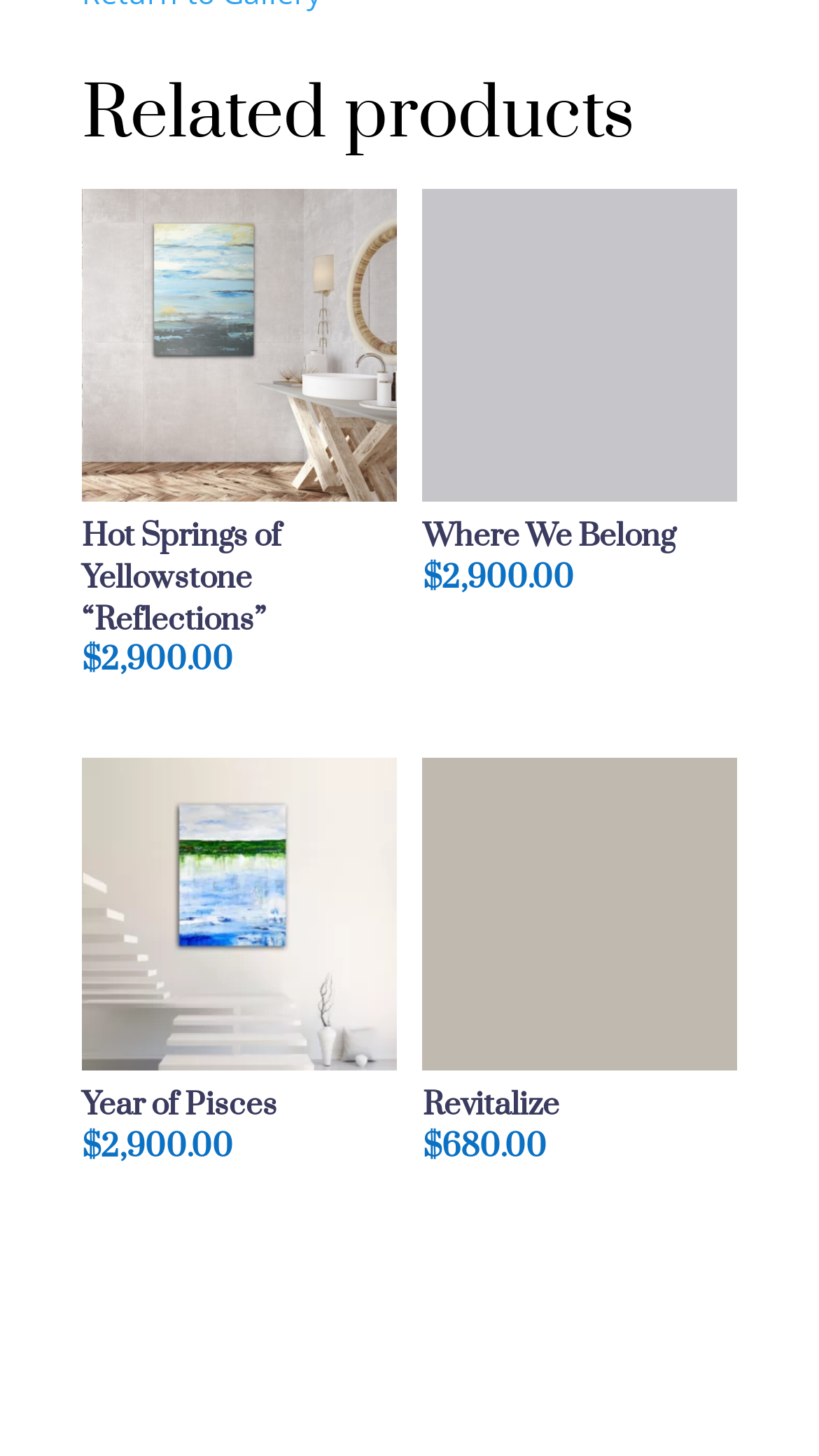What type of products are shown?
Based on the image, provide your answer in one word or phrase.

Art products